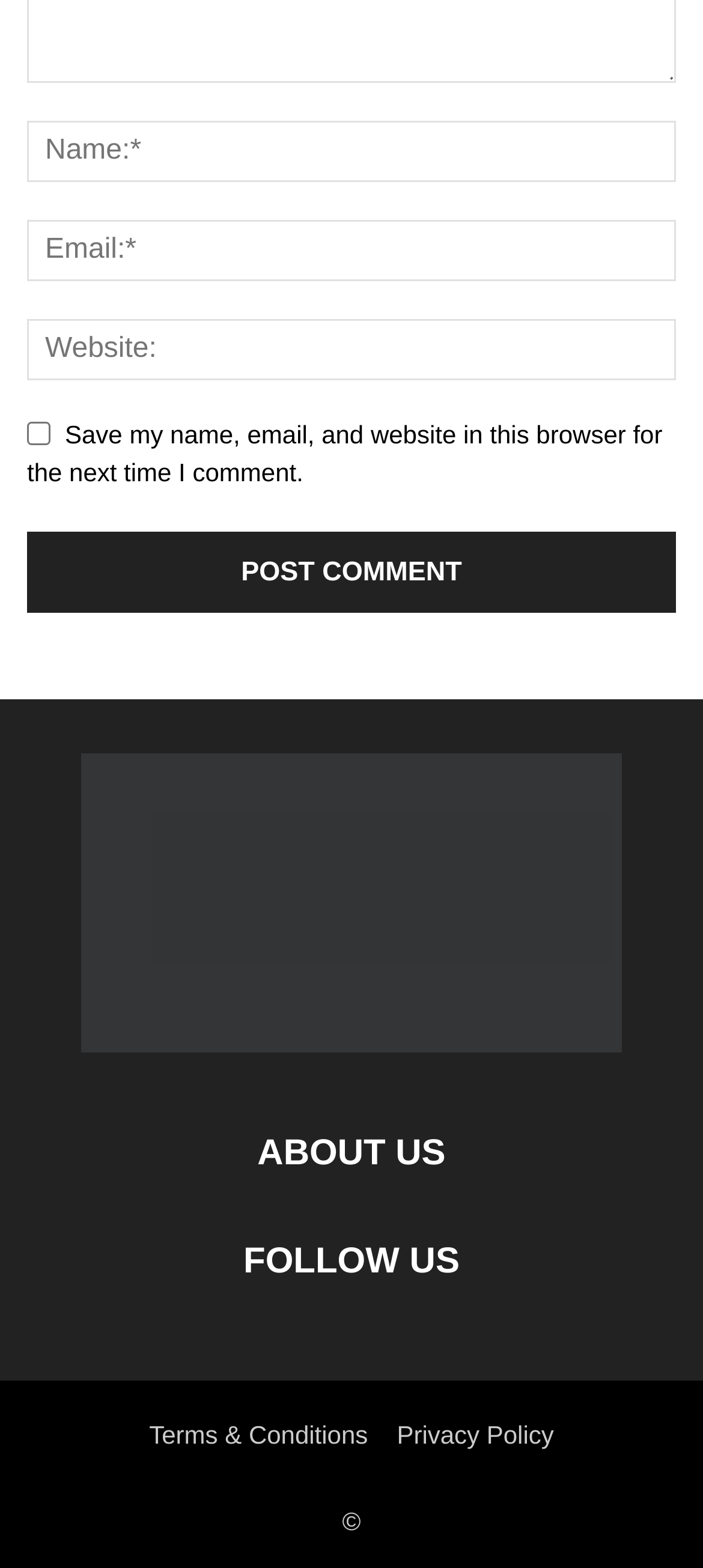Identify the bounding box of the HTML element described here: "aria-label="Logo"". Provide the coordinates as four float numbers between 0 and 1: [left, top, right, bottom].

[0.115, 0.657, 0.885, 0.676]